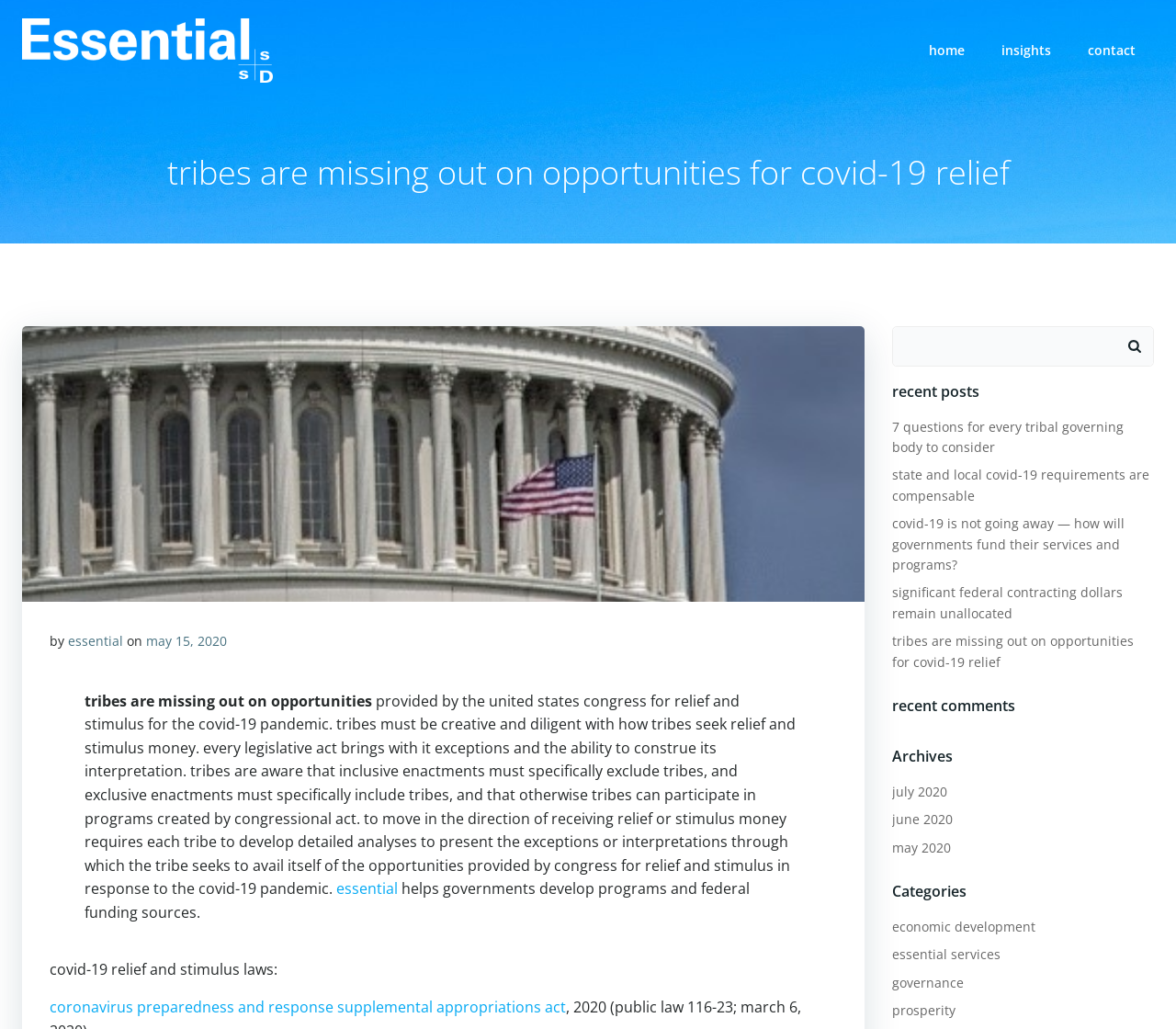What is the category of the post '7 questions for every tribal governing body to consider'?
Look at the webpage screenshot and answer the question with a detailed explanation.

Based on the webpage, I can see that the post '7 questions for every tribal governing body to consider' is categorized under 'Governance'. This is because the link to this post is listed under the 'Categories' section, and 'Governance' is one of the categories listed.